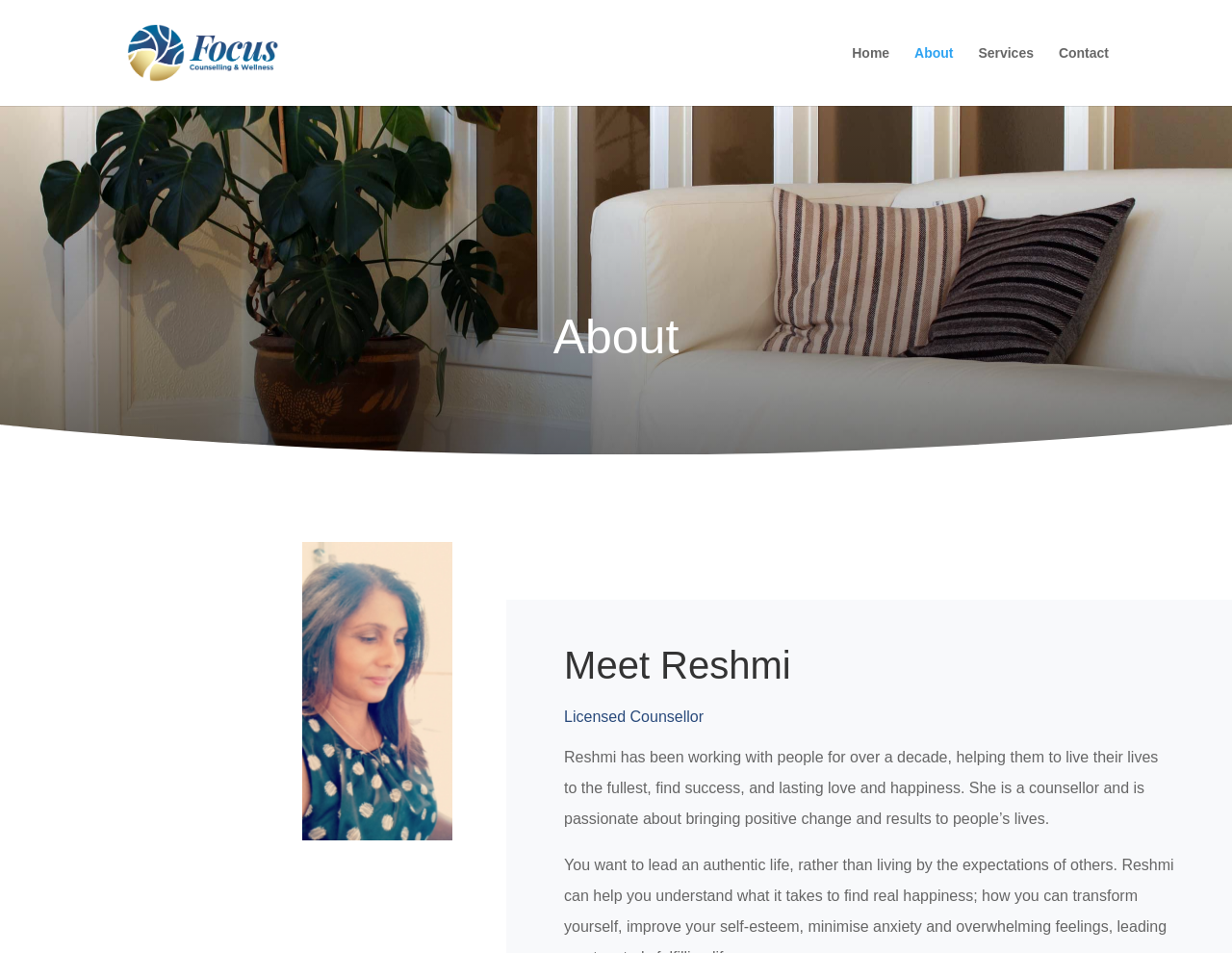What is the profession of Reshmi?
Provide a fully detailed and comprehensive answer to the question.

I found the answer by looking at the heading 'Licensed Counsellor' and the subsequent text that describes her profession.